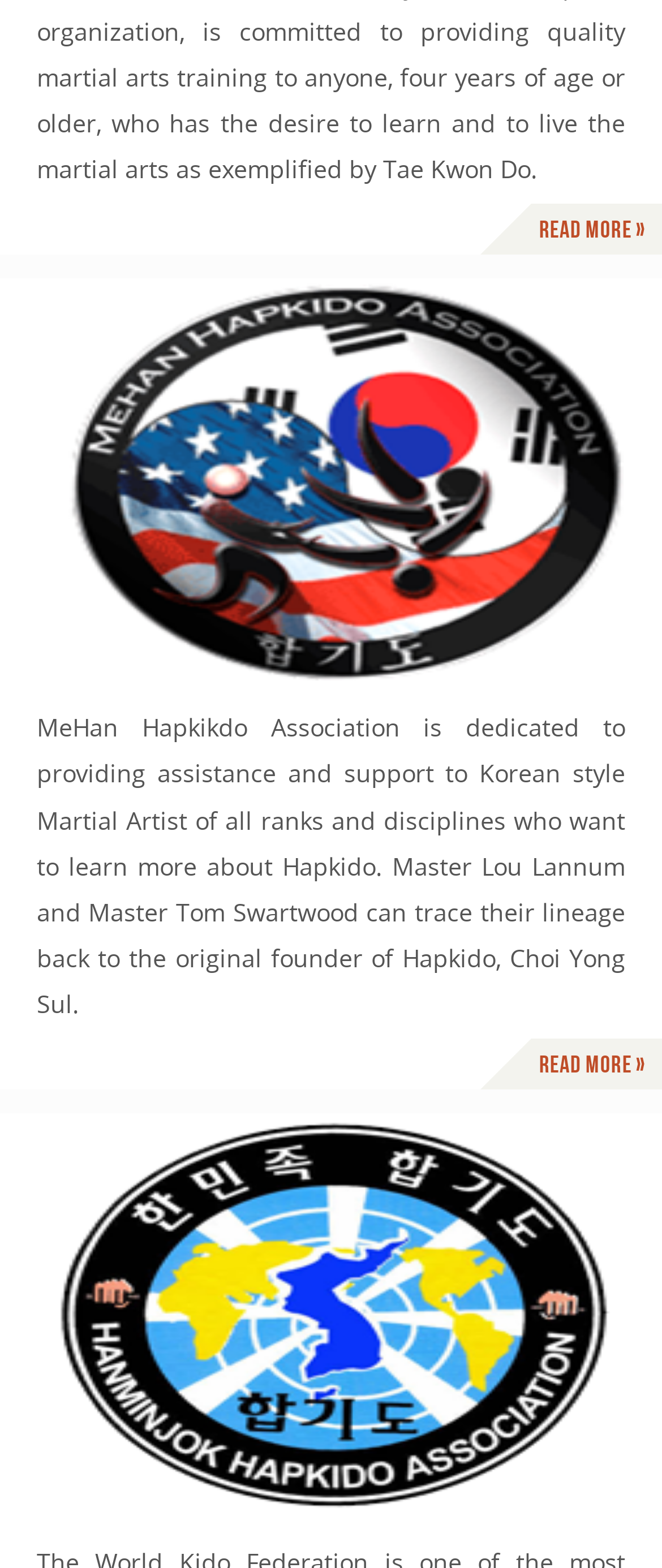What is the year of copyright for the American Black Belt Academy?
Please give a detailed answer to the question using the information shown in the image.

The StaticText element at the bottom of the webpage mentions 'Copyright 2020 American Black Belt Academy', indicating that the year of copyright is 2020.